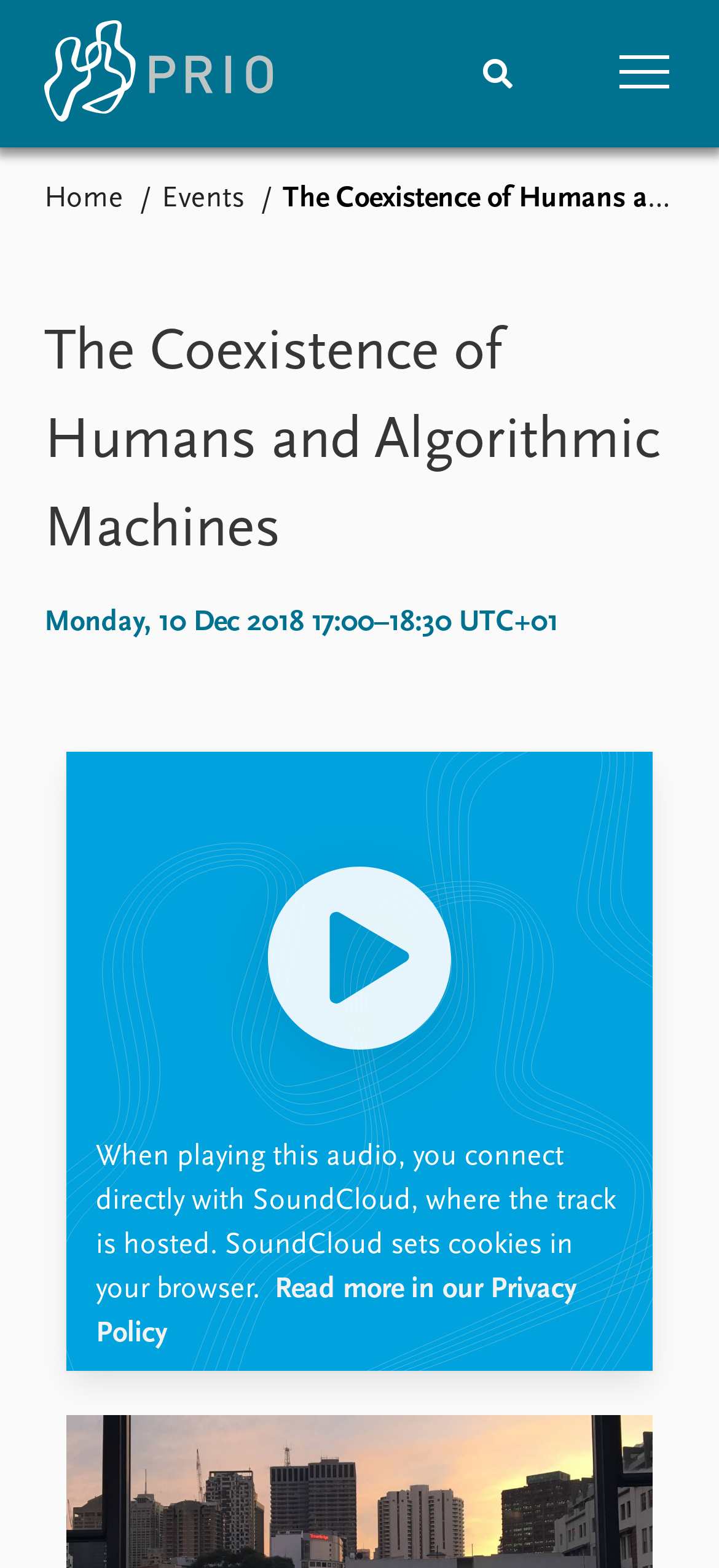Please provide the bounding box coordinate of the region that matches the element description: Nobel Peace Prize shortlist. Coordinates should be in the format (top-left x, top-left y, bottom-right x, bottom-right y) and all values should be between 0 and 1.

[0.531, 0.286, 0.995, 0.305]